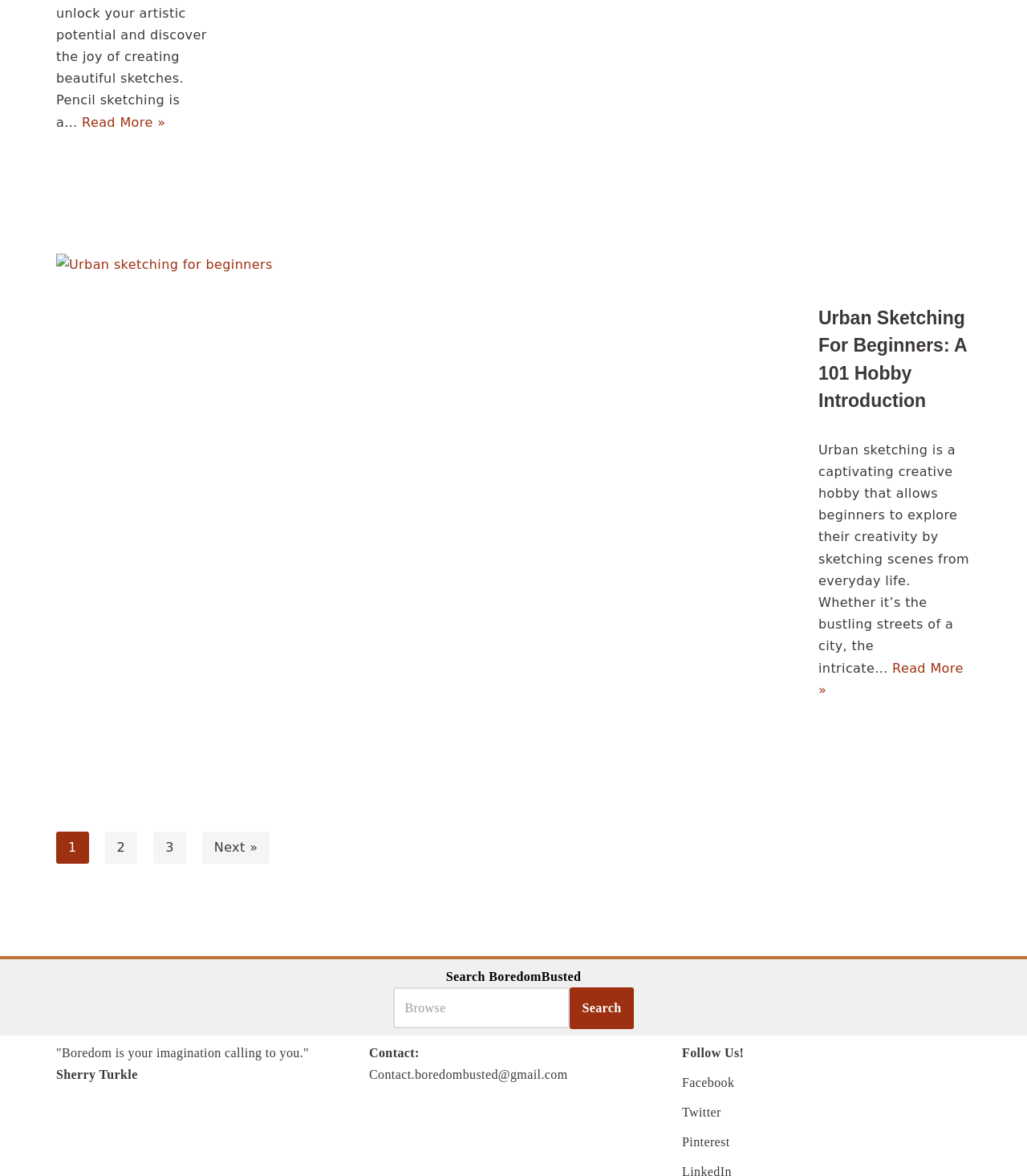Locate the bounding box coordinates of the element that should be clicked to execute the following instruction: "Search for something on BoredomBusted".

[0.383, 0.84, 0.555, 0.875]